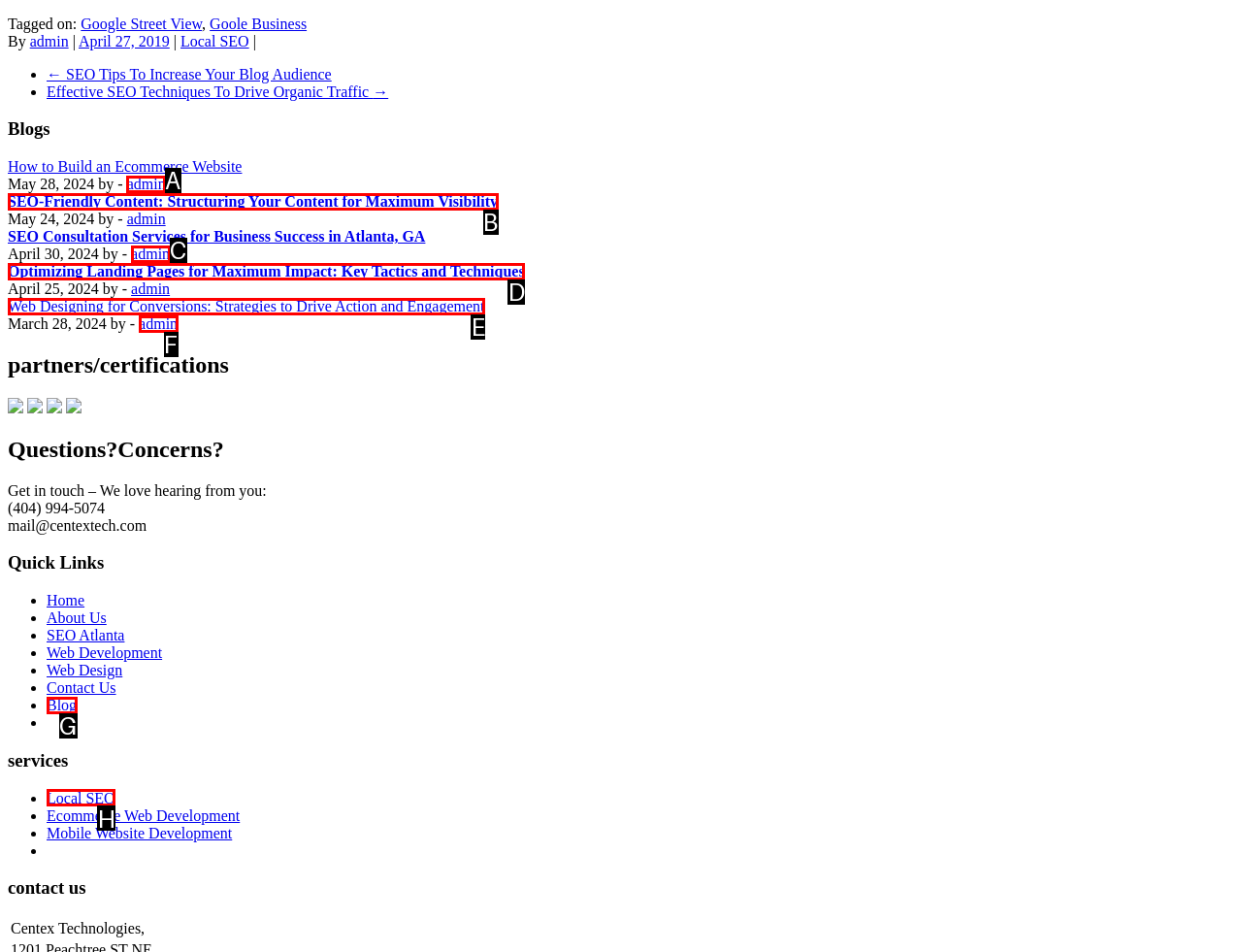Identify the correct UI element to click for this instruction: Contact the admin
Respond with the appropriate option's letter from the provided choices directly.

A